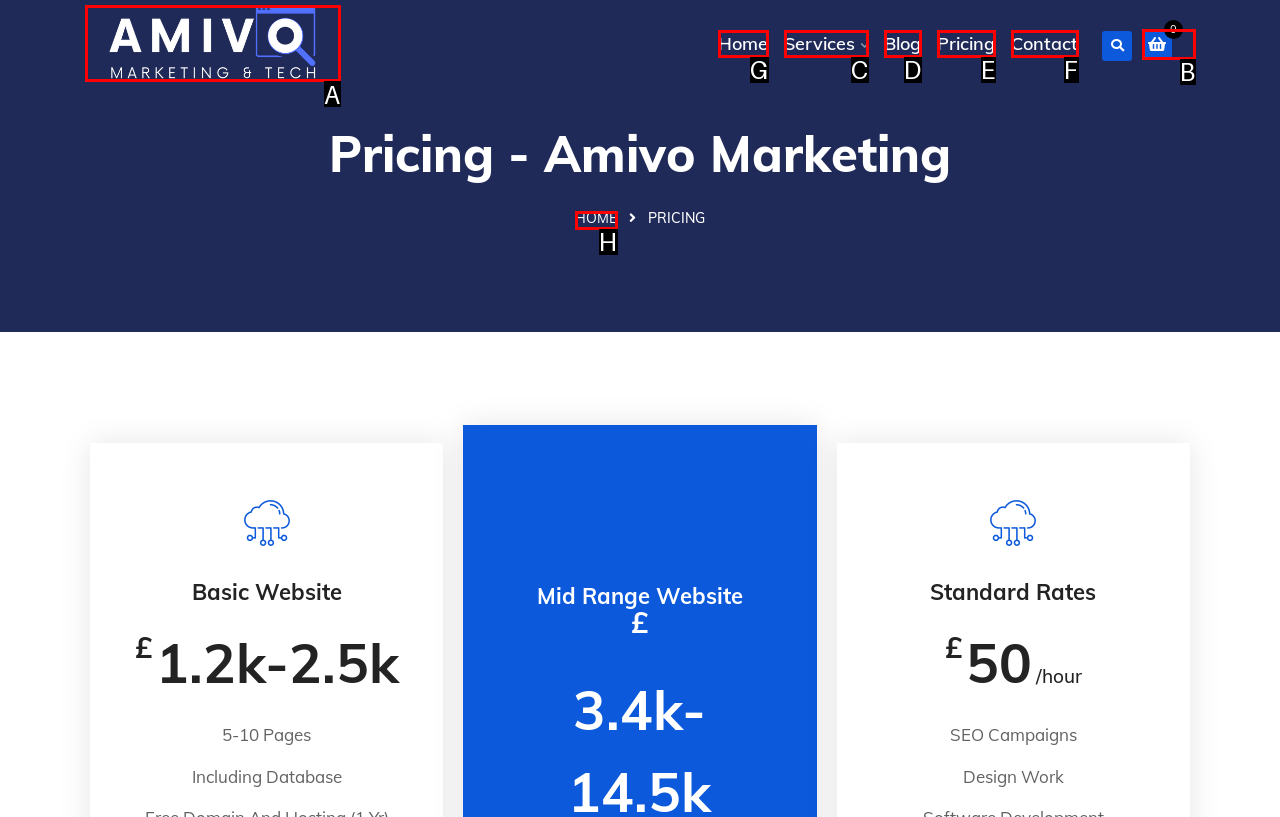Select the appropriate bounding box to fulfill the task: go to home page Respond with the corresponding letter from the choices provided.

G